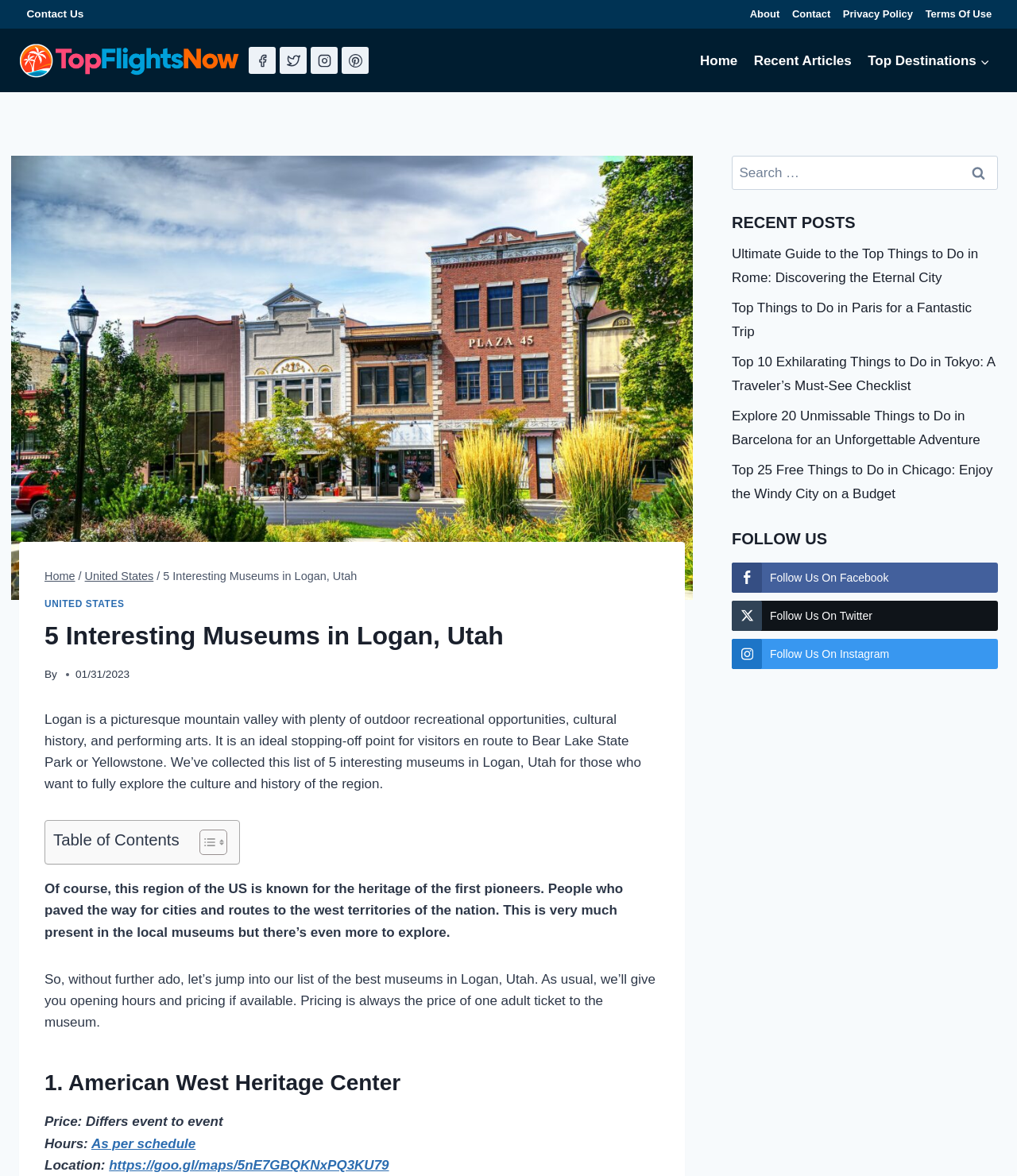Locate the bounding box coordinates of the area where you should click to accomplish the instruction: "Search for something".

[0.72, 0.133, 0.981, 0.162]